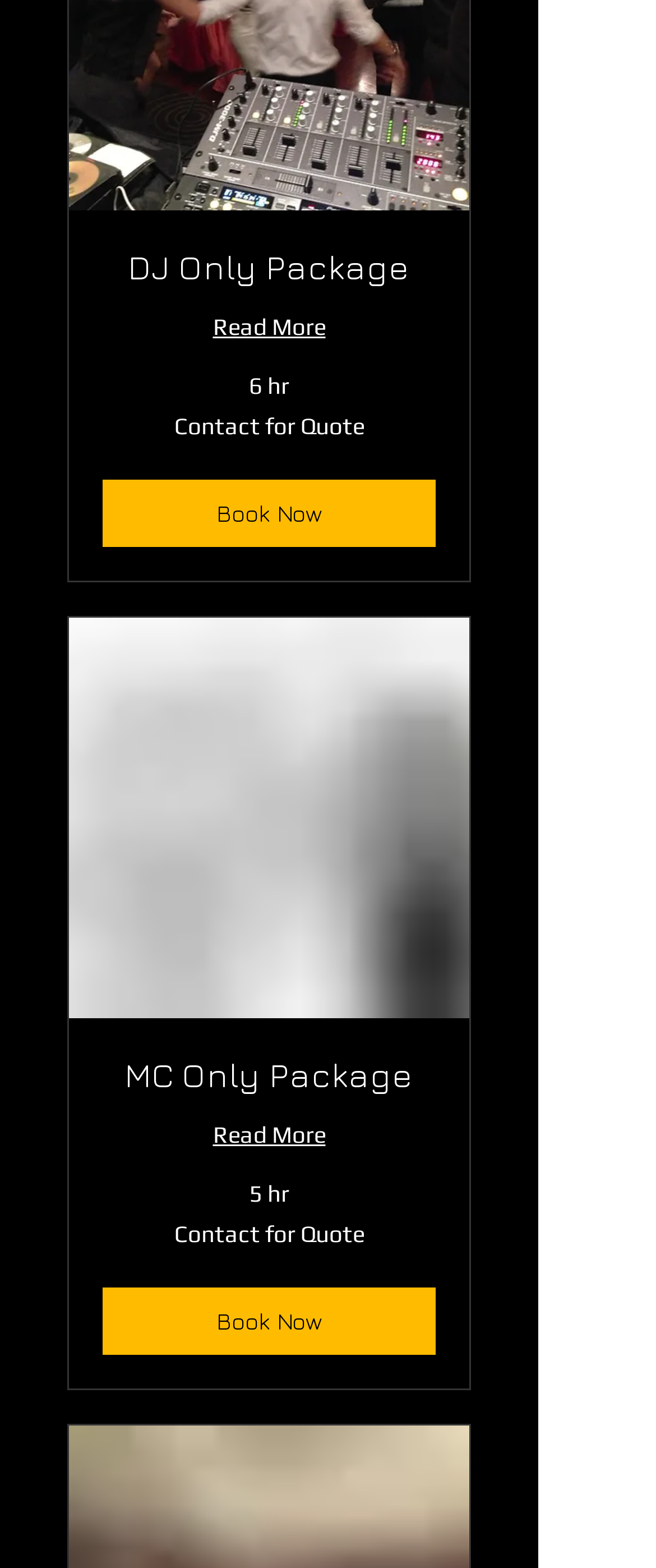Answer succinctly with a single word or phrase:
What is the text on the first link?

DJ Only Package